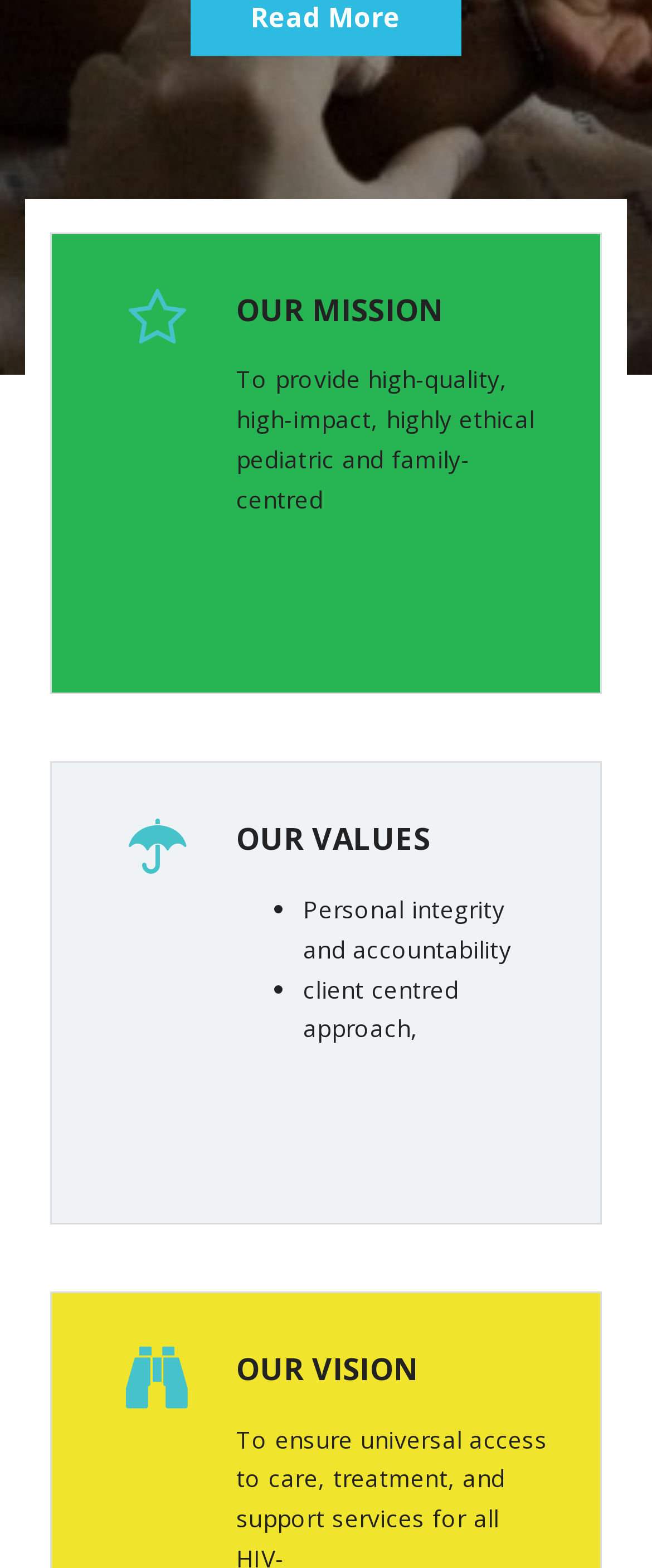Answer the question in one word or a short phrase:
What symbol is used to represent the 'READ MORE' links?

an arrow